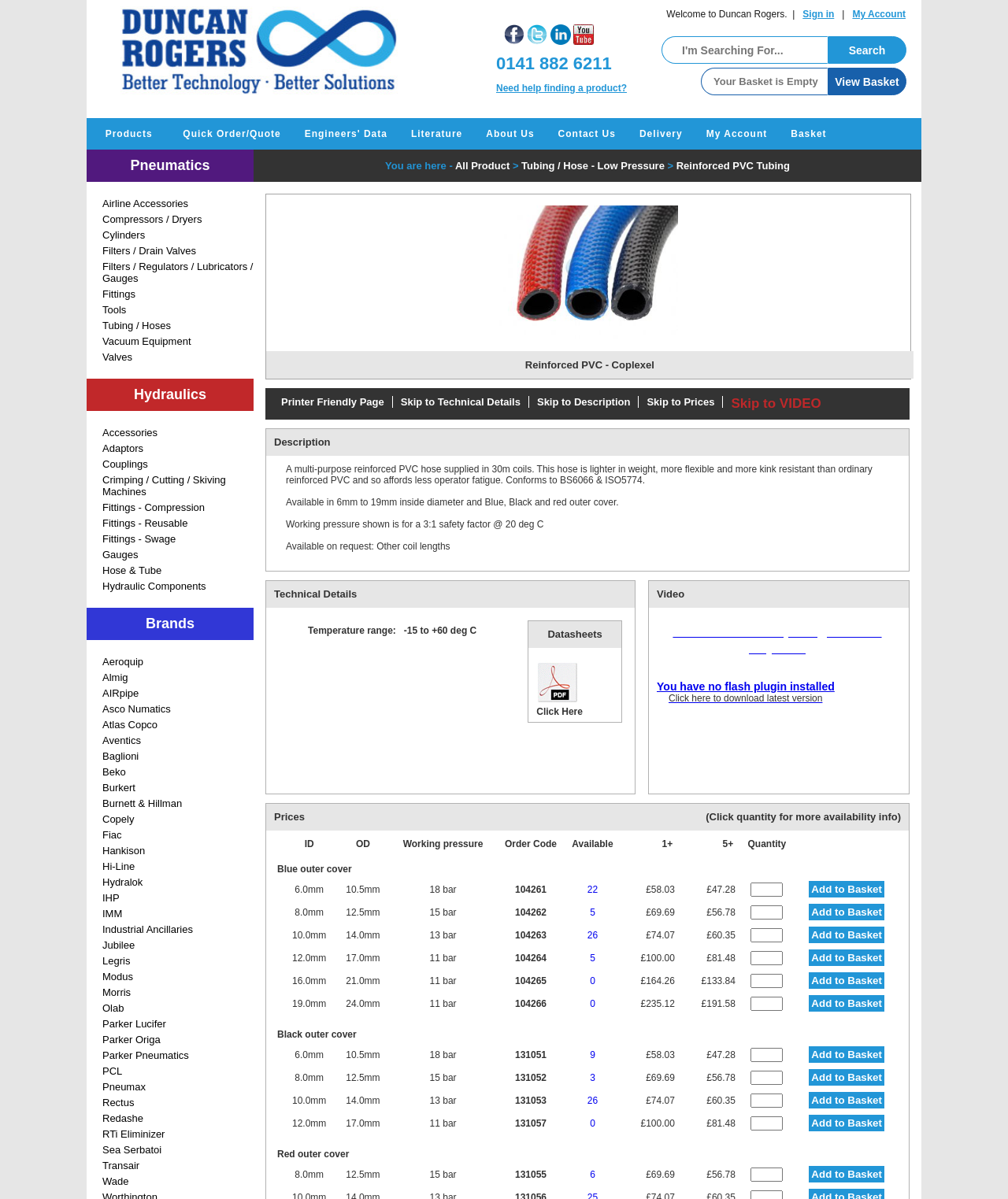Can you pinpoint the bounding box coordinates for the clickable element required for this instruction: "View your basket"? The coordinates should be four float numbers between 0 and 1, i.e., [left, top, right, bottom].

[0.821, 0.056, 0.899, 0.079]